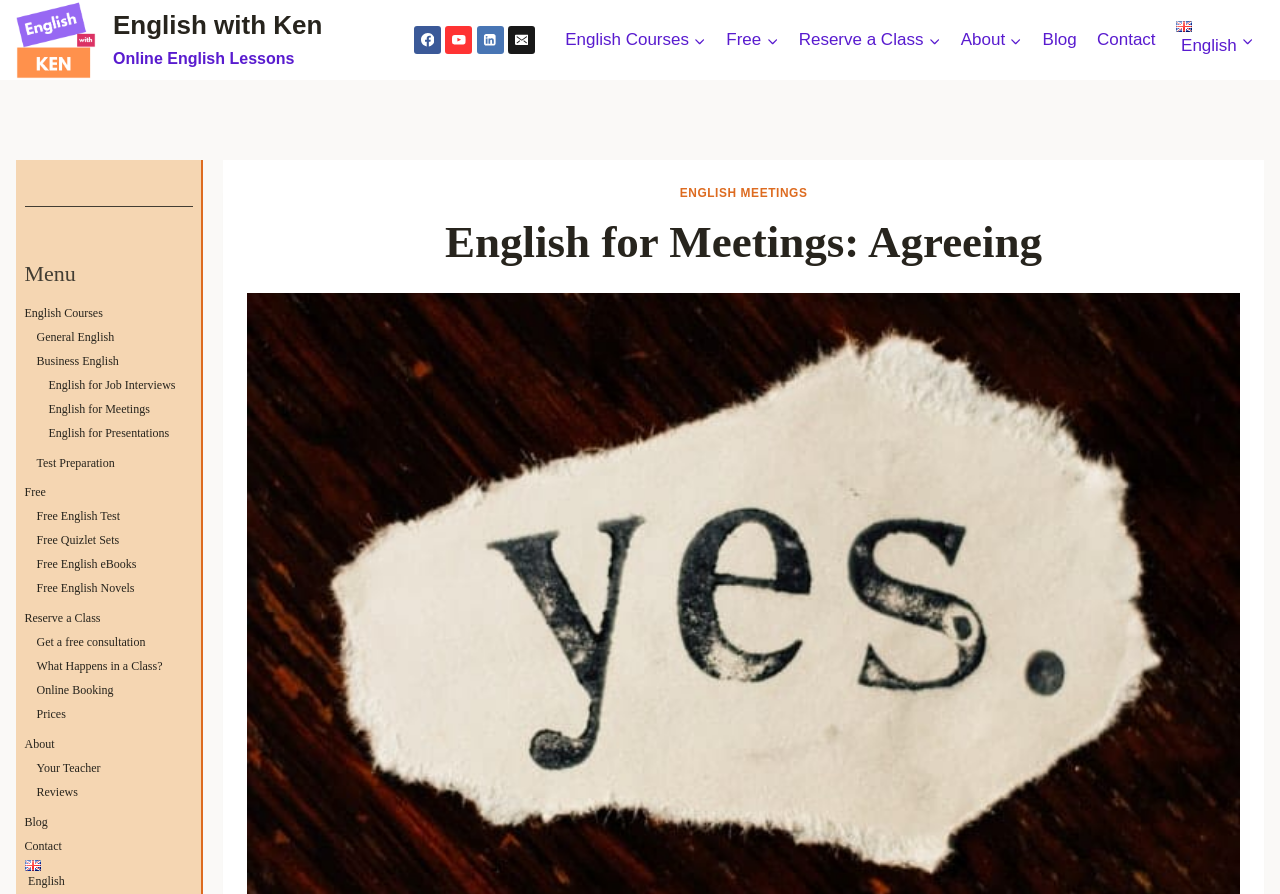Find the bounding box coordinates of the element to click in order to complete this instruction: "Reserve a Class". The bounding box coordinates must be four float numbers between 0 and 1, denoted as [left, top, right, bottom].

[0.624, 0.034, 0.721, 0.055]